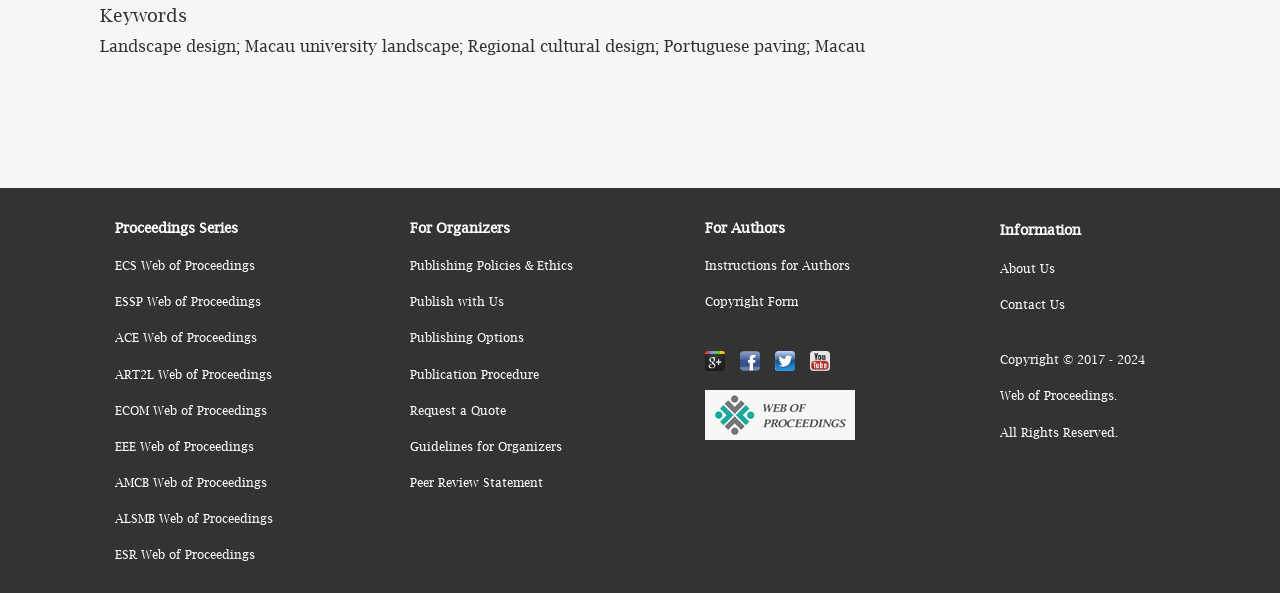Can you provide the bounding box coordinates for the element that should be clicked to implement the instruction: "Check Publishing Policies & Ethics"?

[0.309, 0.417, 0.516, 0.479]